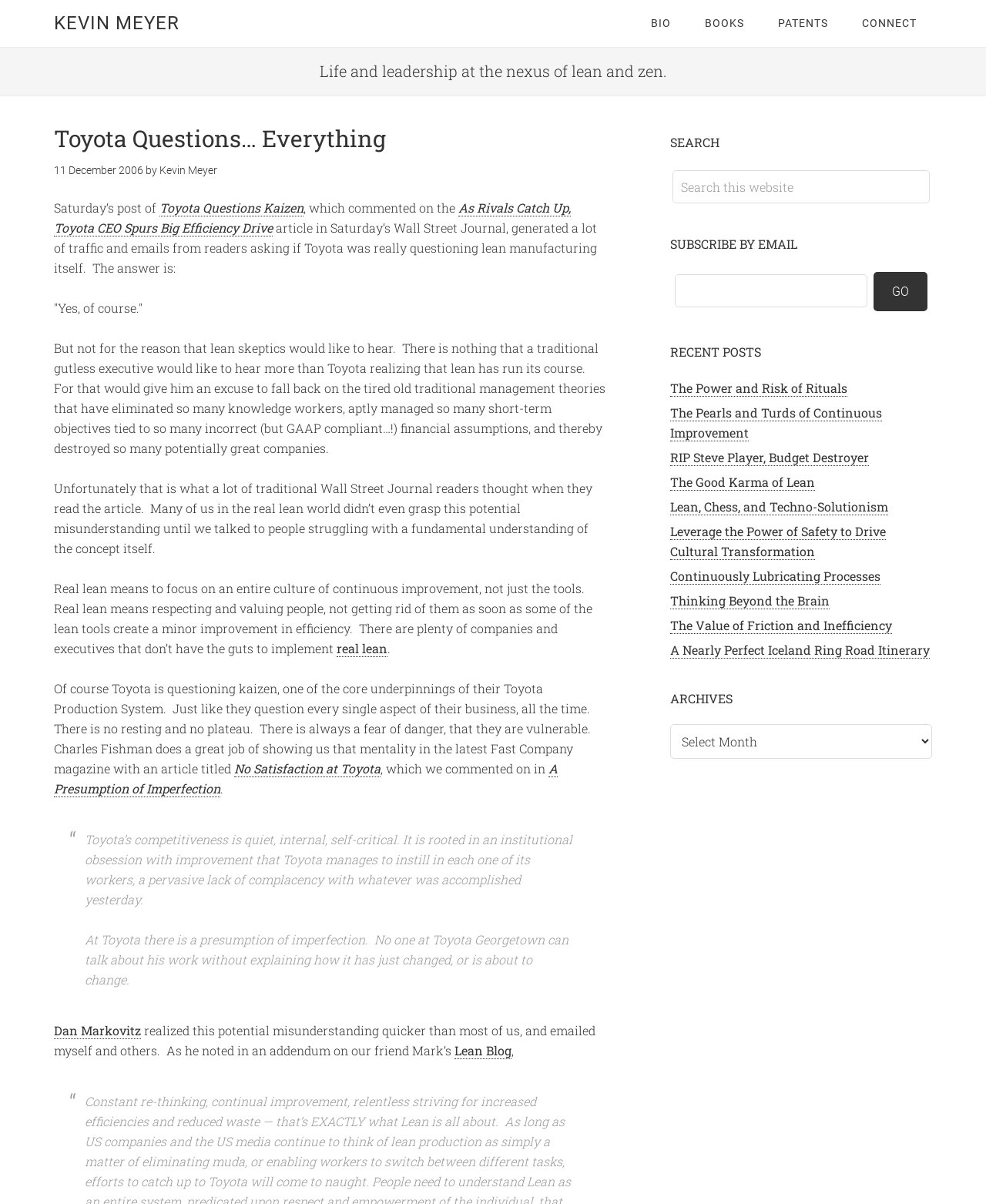Identify and extract the heading text of the webpage.

Toyota Questions… Everything